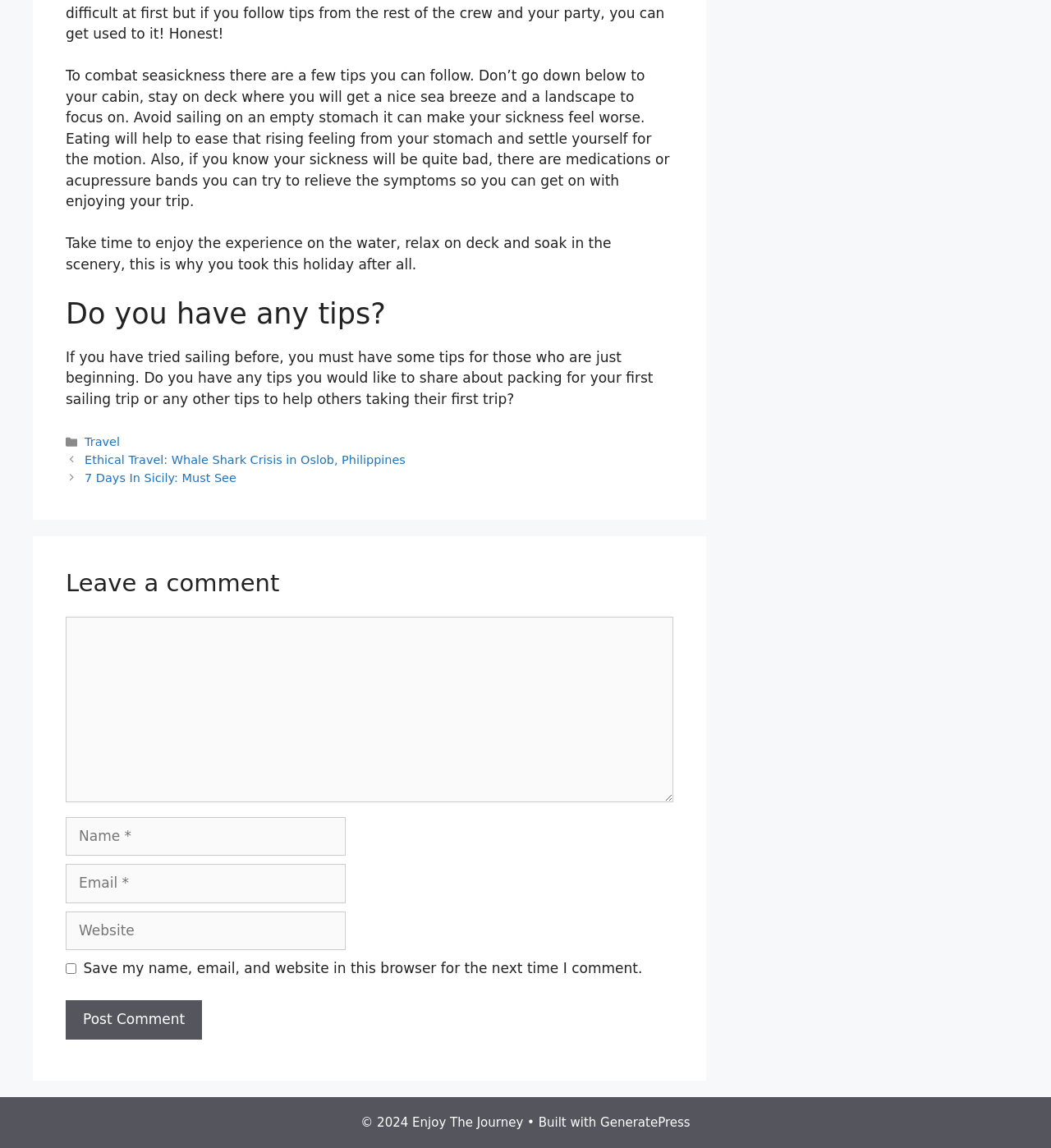Locate the bounding box coordinates of the clickable element to fulfill the following instruction: "Click the 'Post Comment' button". Provide the coordinates as four float numbers between 0 and 1 in the format [left, top, right, bottom].

[0.062, 0.871, 0.192, 0.905]